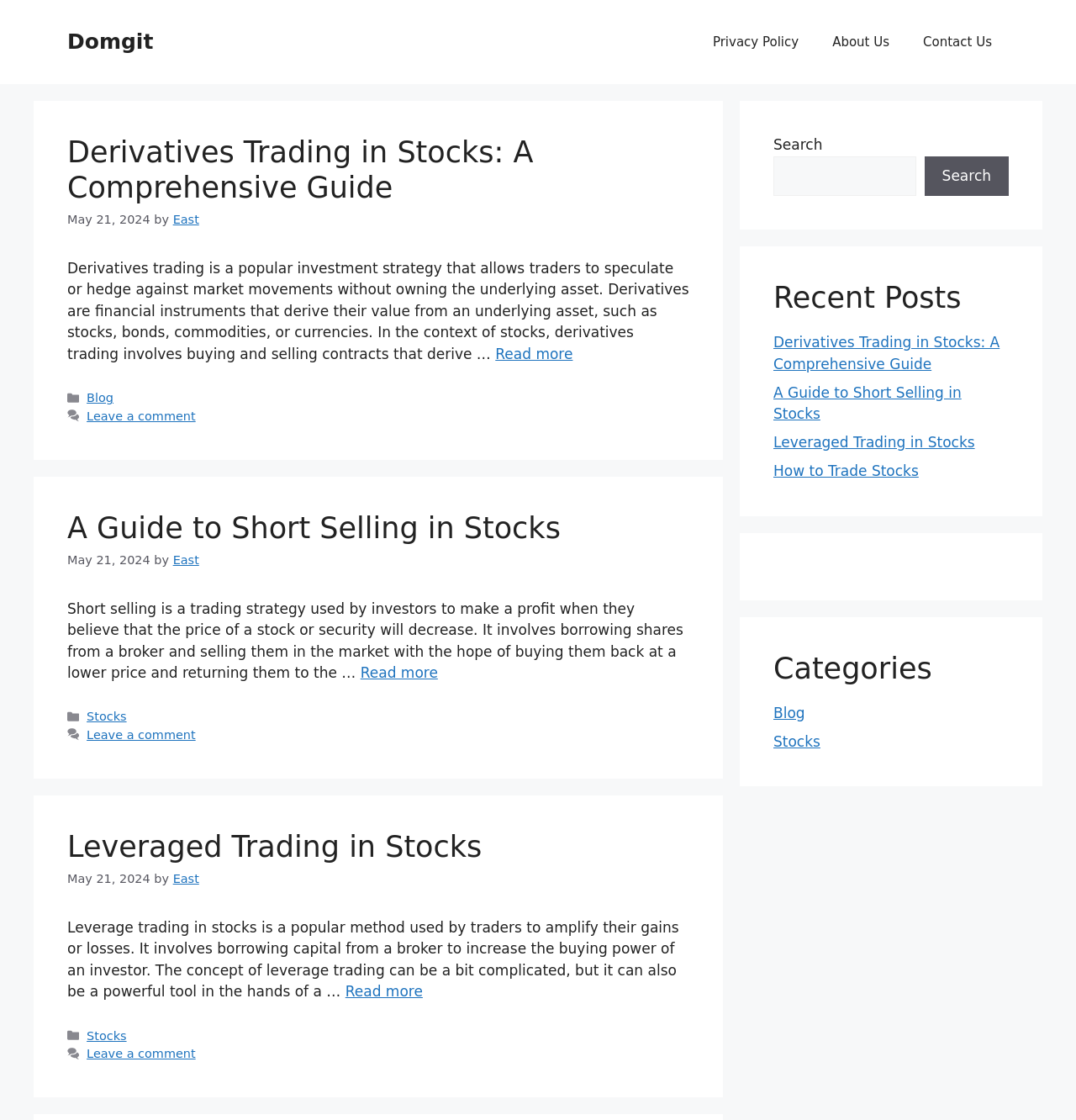Can you determine the bounding box coordinates of the area that needs to be clicked to fulfill the following instruction: "View the recent post A Guide to Short Selling in Stocks"?

[0.719, 0.343, 0.894, 0.377]